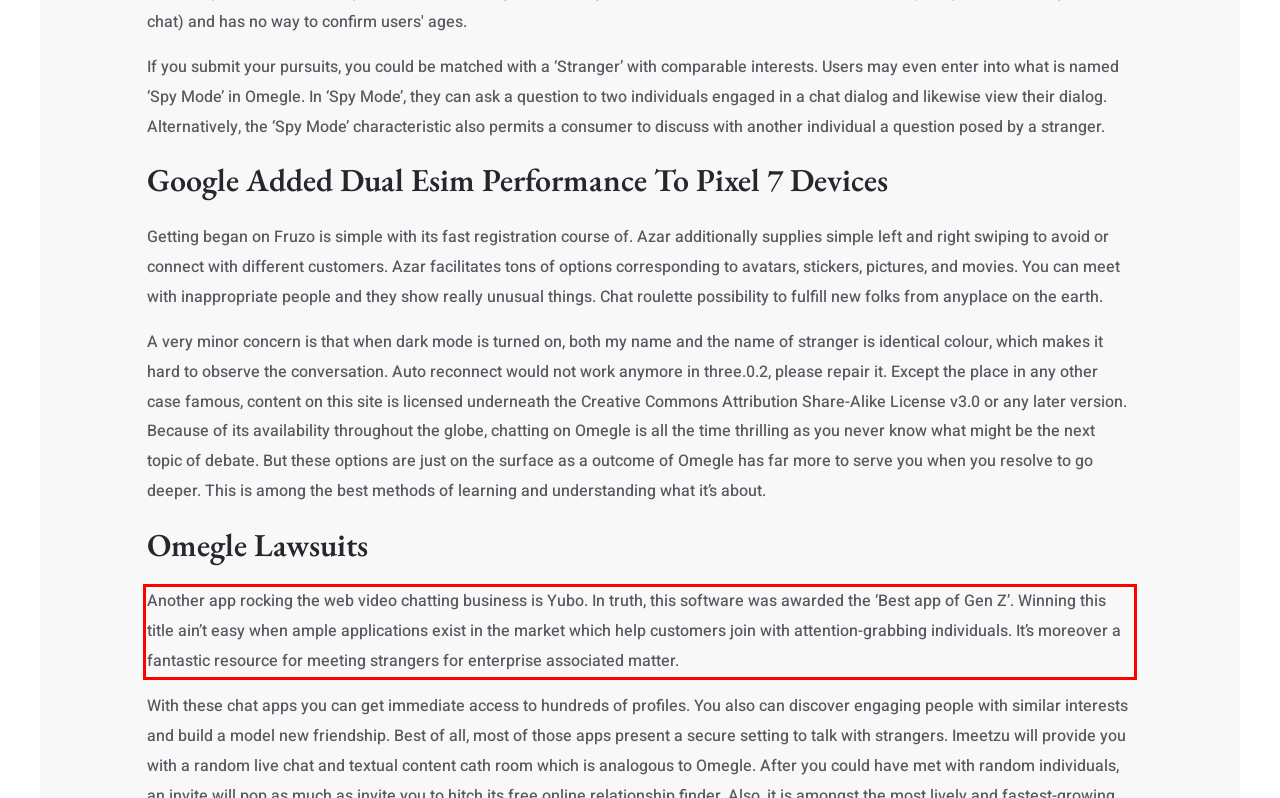You are provided with a screenshot of a webpage containing a red bounding box. Please extract the text enclosed by this red bounding box.

Another app rocking the web video chatting business is Yubo. In truth, this software was awarded the ‘Best app of Gen Z’. Winning this title ain’t easy when ample applications exist in the market which help customers join with attention-grabbing individuals. It’s moreover a fantastic resource for meeting strangers for enterprise associated matter.